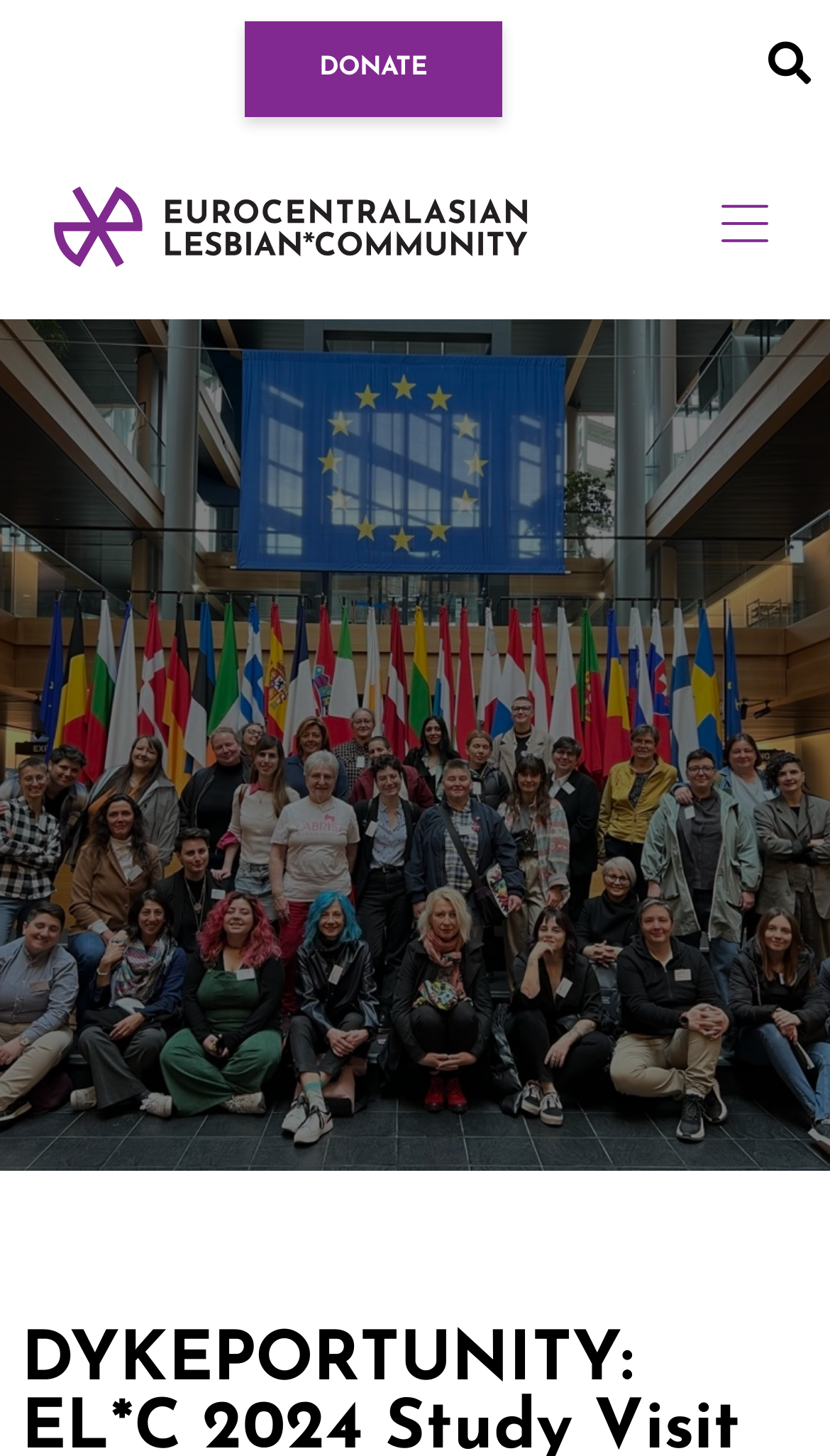Provide the bounding box for the UI element matching this description: "DONATE".

[0.295, 0.015, 0.605, 0.08]